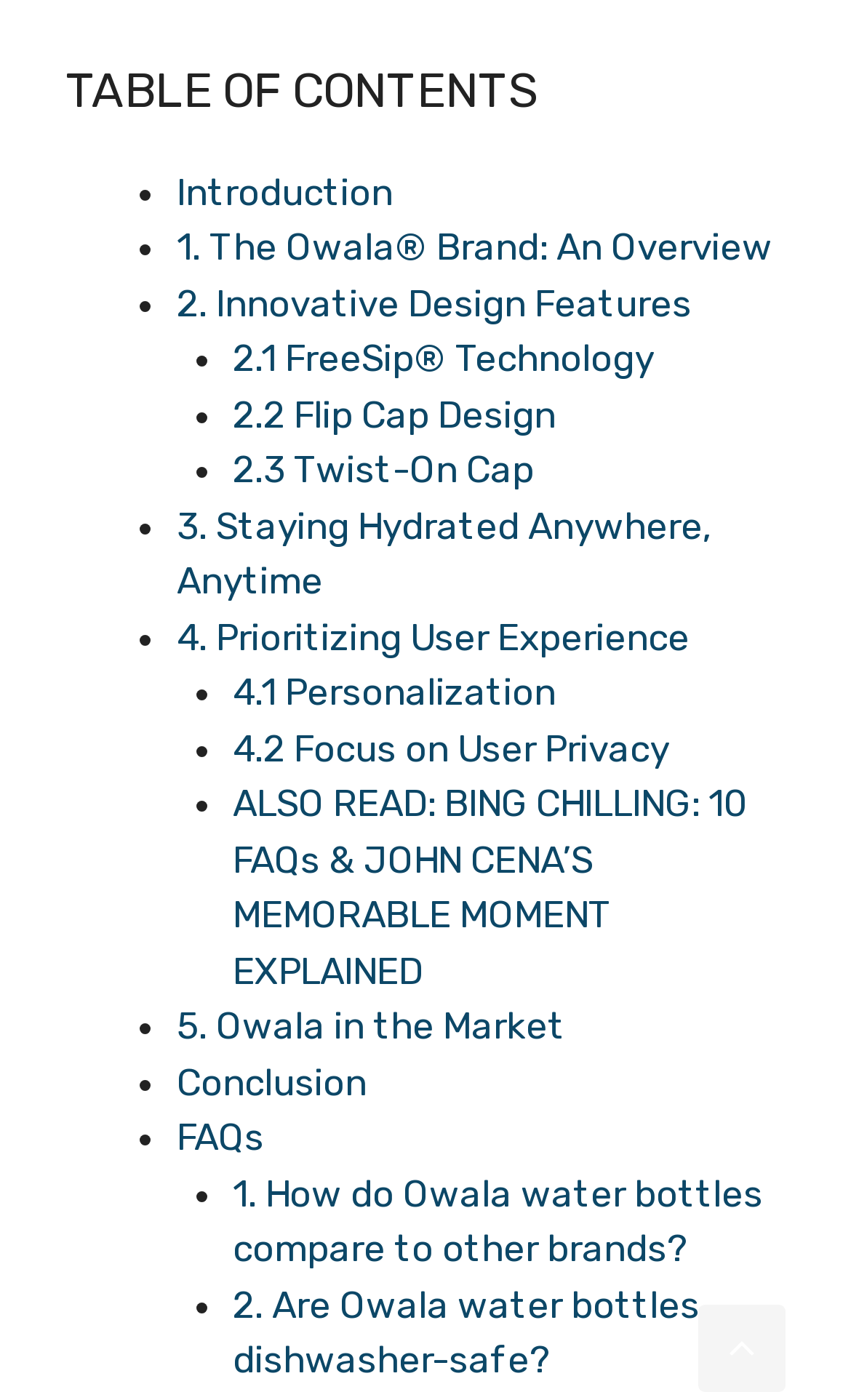What is the last topic in the table of contents?
Examine the webpage screenshot and provide an in-depth answer to the question.

The last topic in the table of contents is 'FAQs' which is a link element located at the bottom of the webpage with a bounding box of [0.208, 0.796, 0.31, 0.828].